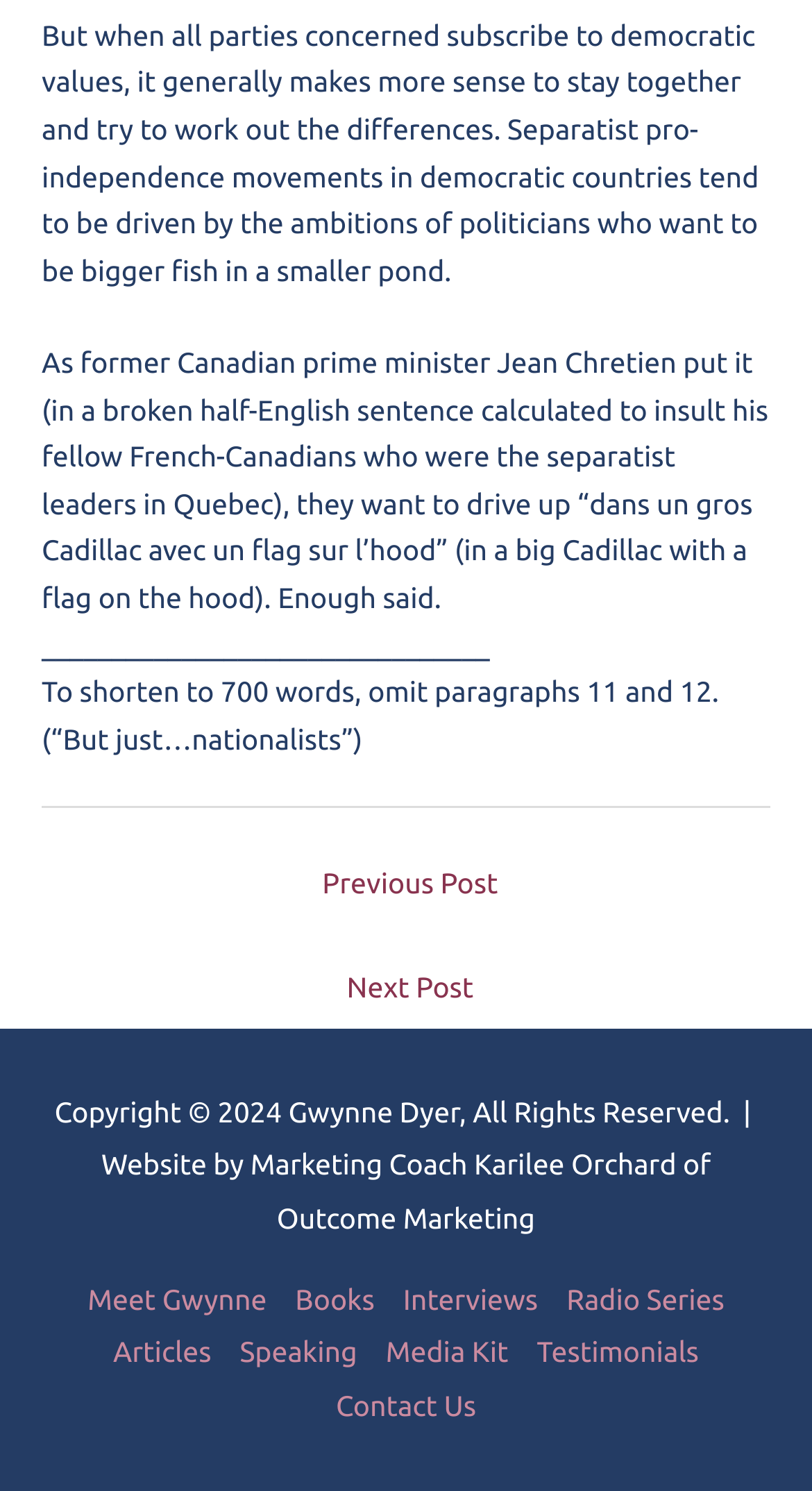Please identify the bounding box coordinates of the area I need to click to accomplish the following instruction: "go to previous post".

[0.056, 0.573, 0.954, 0.618]